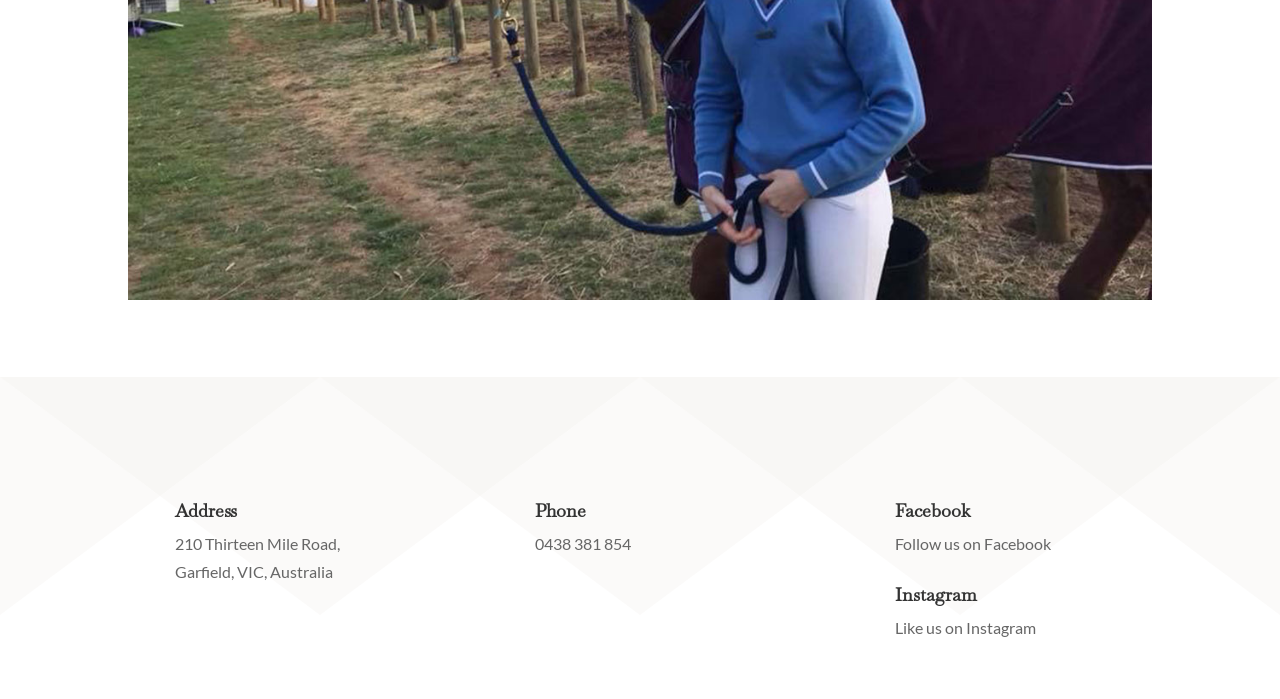What is the address of the contact?
Respond to the question with a single word or phrase according to the image.

210 Thirteen Mile Road, Garfield, VIC, Australia